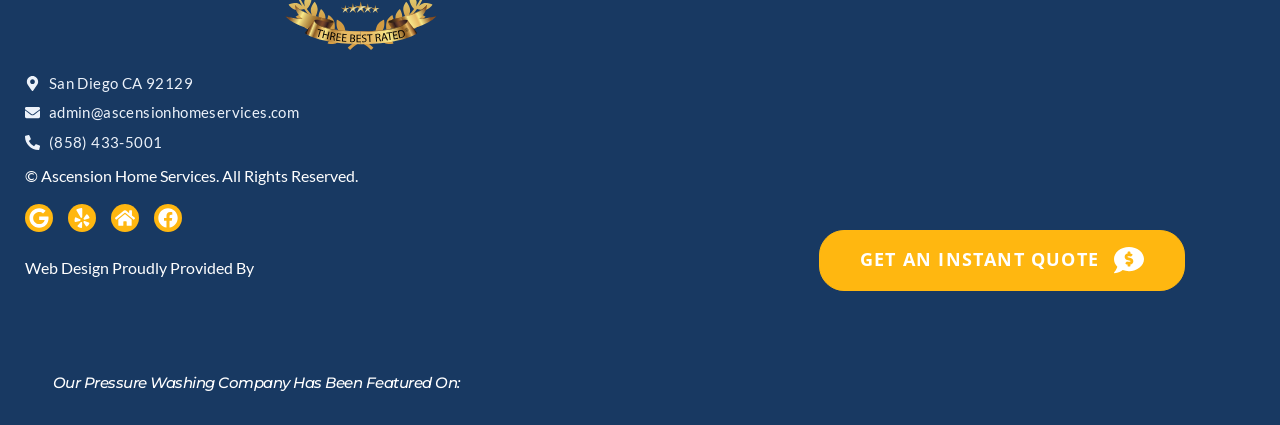Return the bounding box coordinates of the UI element that corresponds to this description: "Get An Instant Quote". The coordinates must be given as four float numbers in the range of 0 and 1, [left, top, right, bottom].

[0.64, 0.541, 0.926, 0.685]